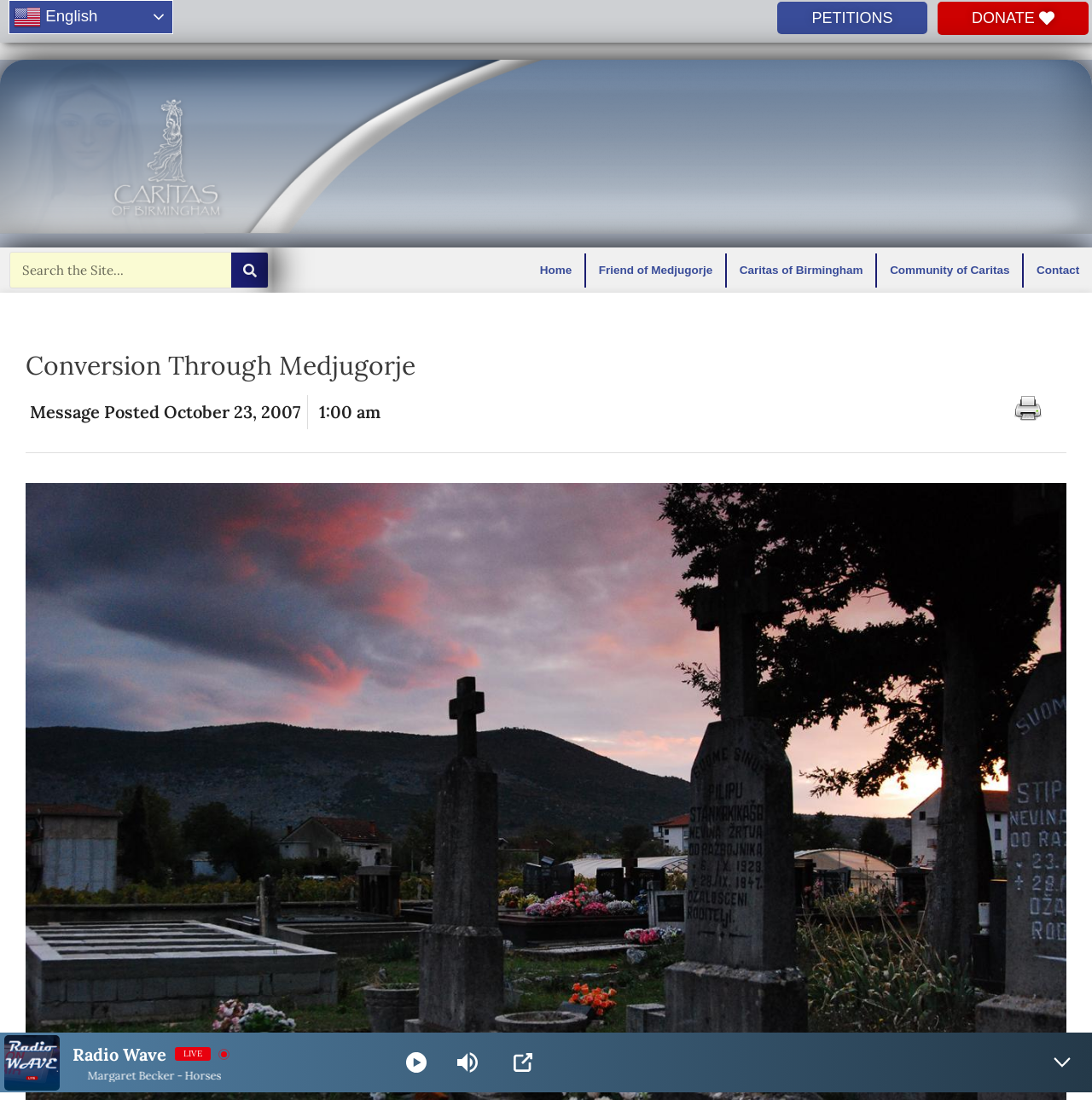Bounding box coordinates are given in the format (top-left x, top-left y, bottom-right x, bottom-right y). All values should be floating point numbers between 0 and 1. Provide the bounding box coordinate for the UI element described as: Search

[0.212, 0.23, 0.245, 0.261]